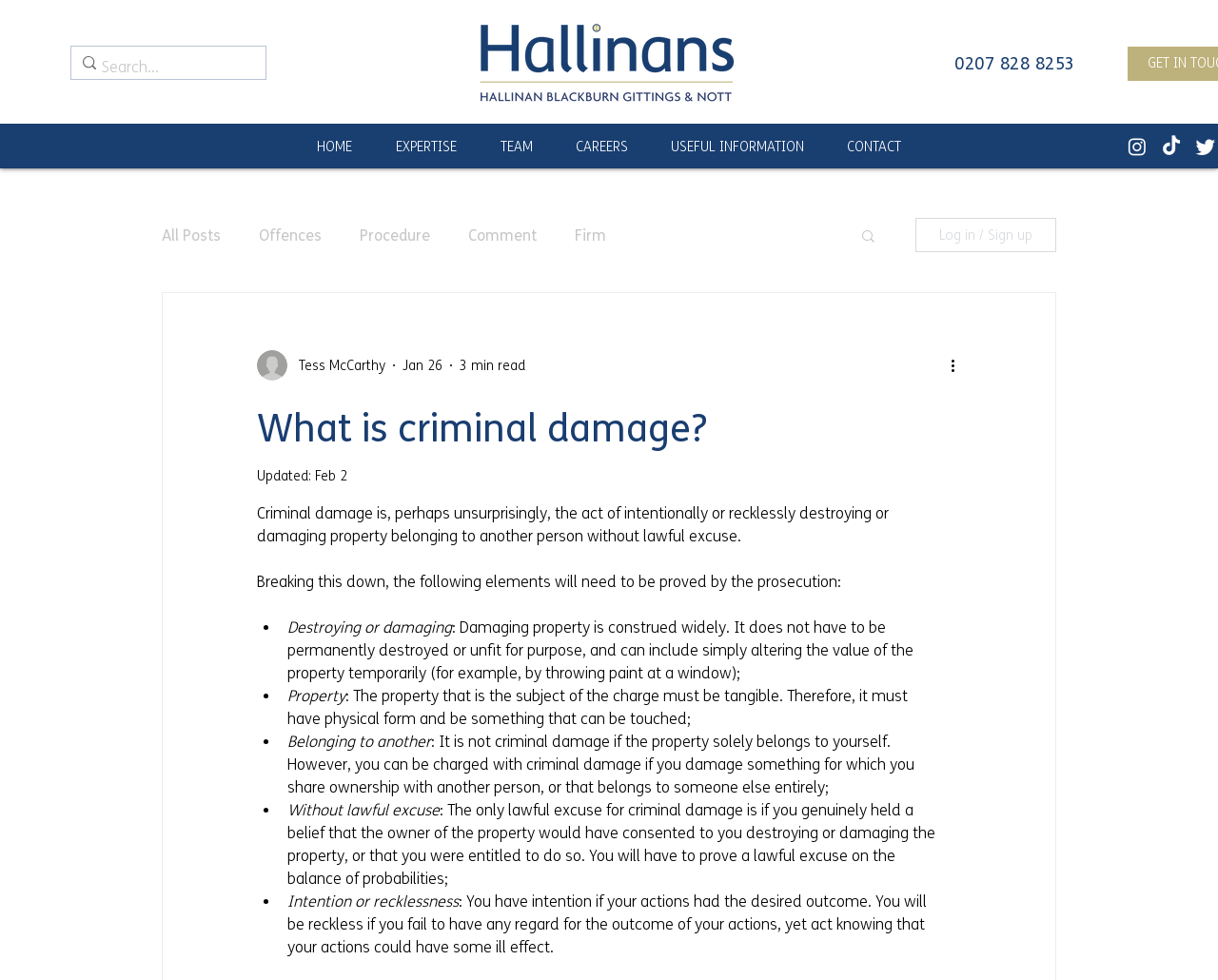Please find the bounding box coordinates of the clickable region needed to complete the following instruction: "Log in or sign up". The bounding box coordinates must consist of four float numbers between 0 and 1, i.e., [left, top, right, bottom].

[0.752, 0.223, 0.867, 0.257]